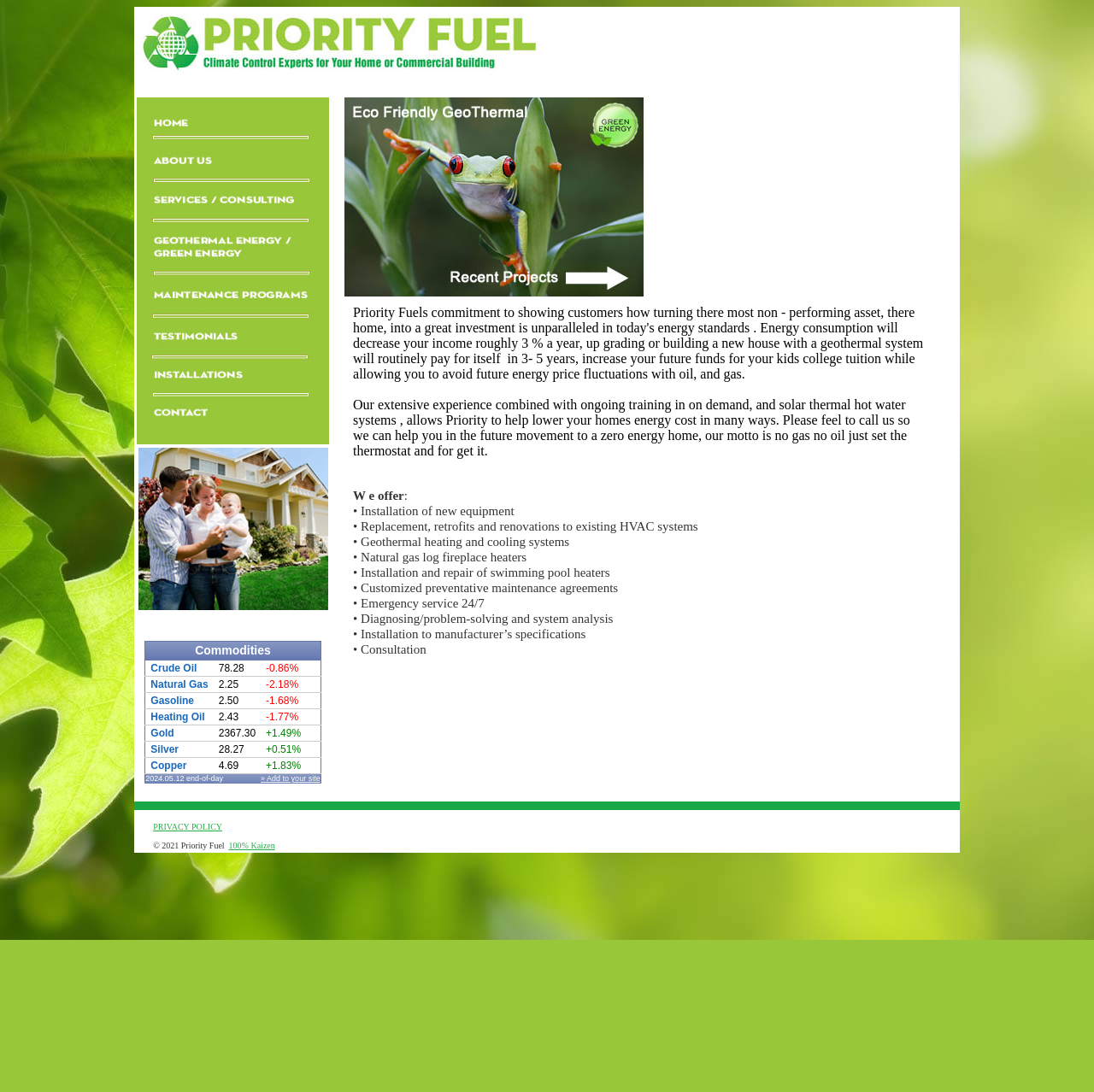What is the benefit of geothermal system?
Please provide a single word or phrase answer based on the image.

Pays for itself in 3-5 years